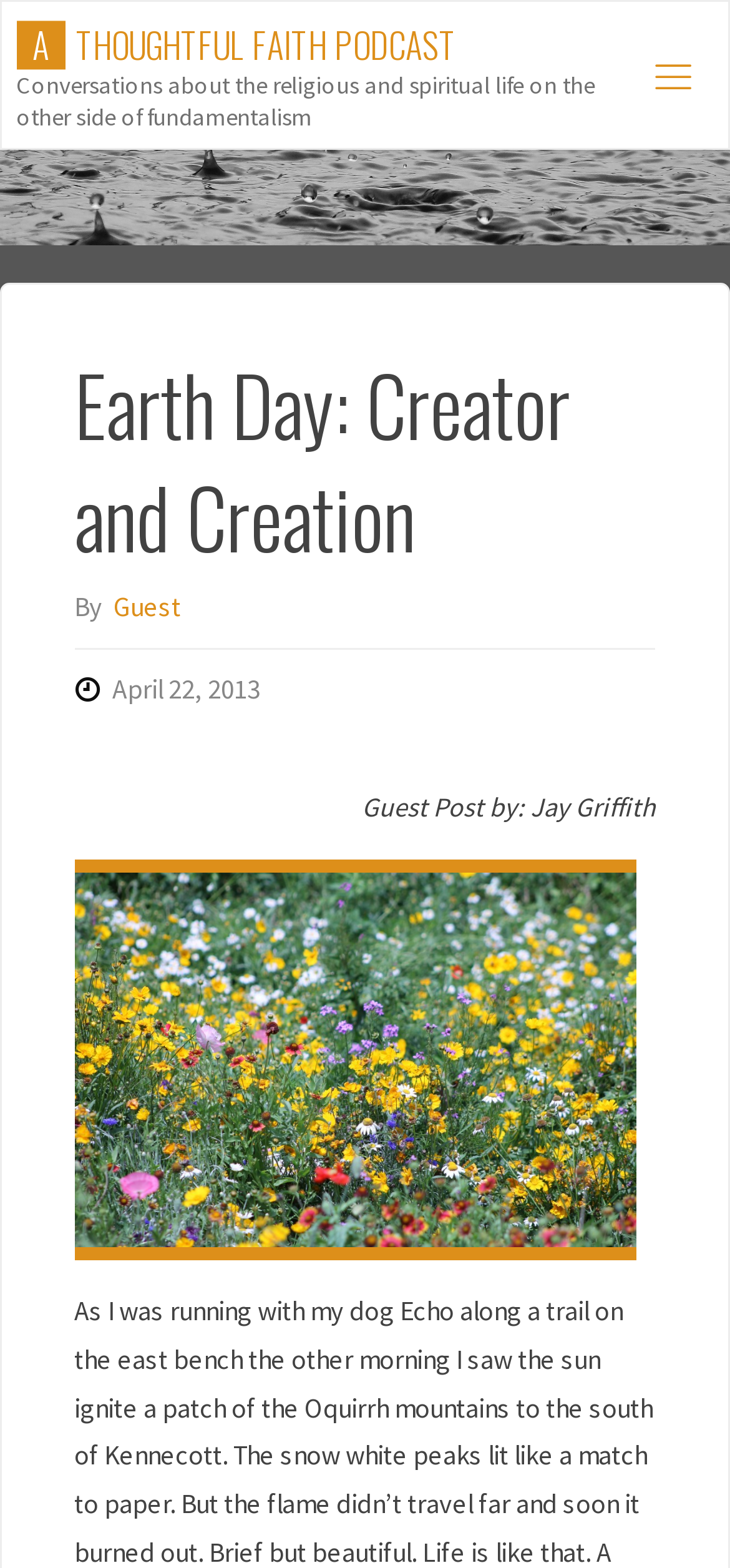Identify the bounding box of the UI element described as follows: "Guest". Provide the coordinates as four float numbers in the range of 0 to 1 [left, top, right, bottom].

[0.148, 0.376, 0.248, 0.398]